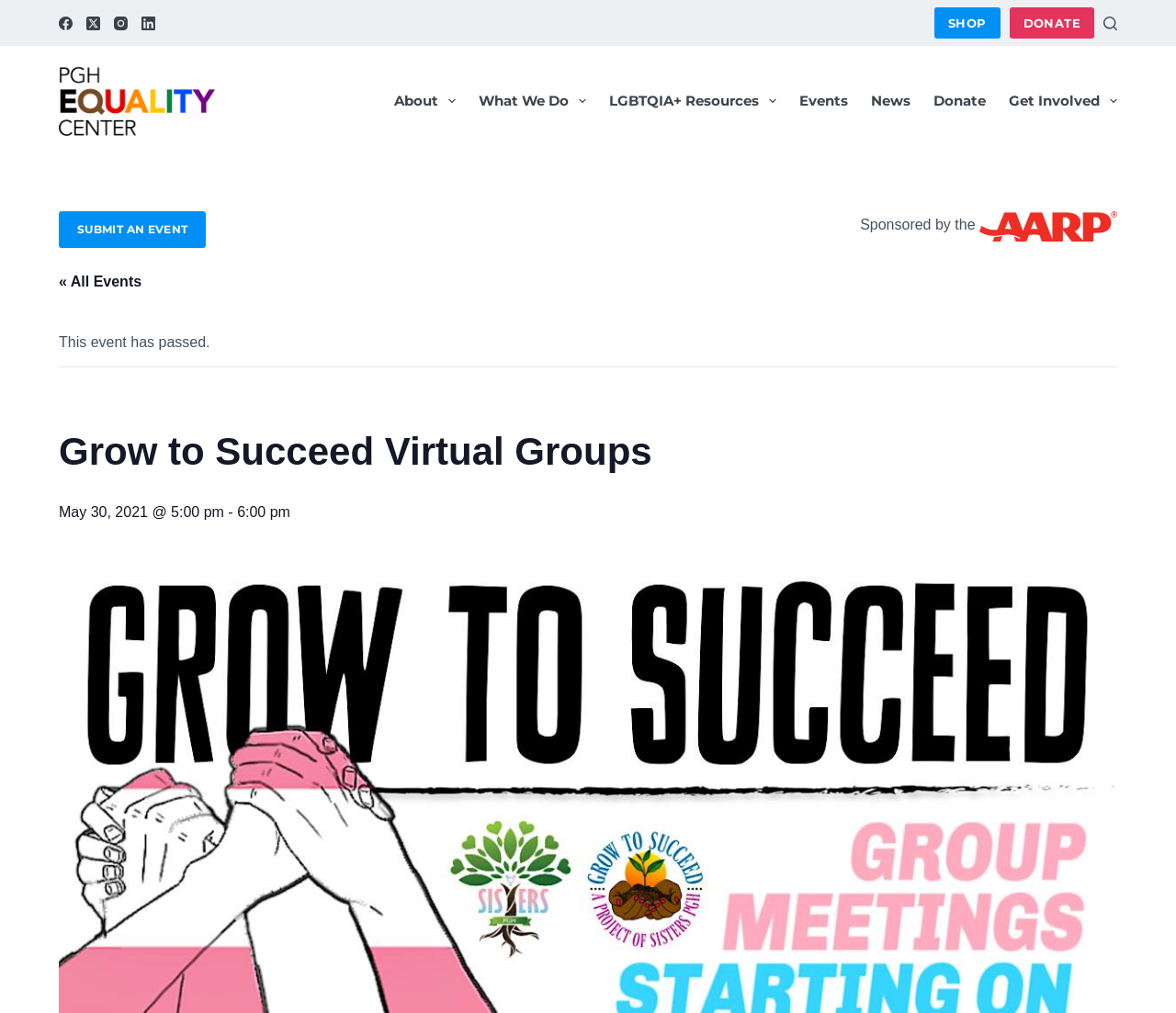Identify the bounding box coordinates for the element that needs to be clicked to fulfill this instruction: "Start hiring". Provide the coordinates in the format of four float numbers between 0 and 1: [left, top, right, bottom].

None